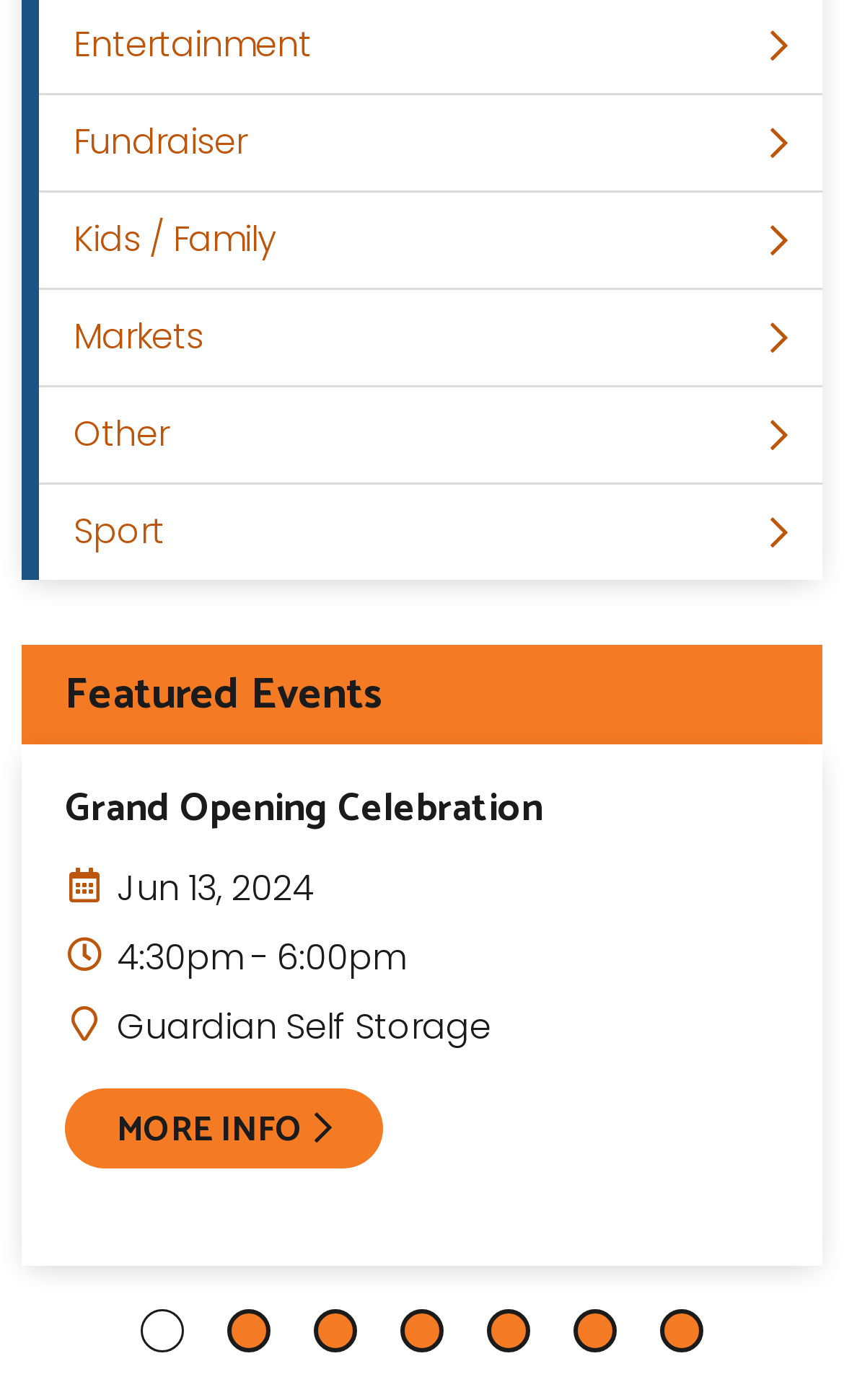Please answer the following question using a single word or phrase: 
What is the time of the Grand Opening Celebration?

4:30pm - 6:00pm